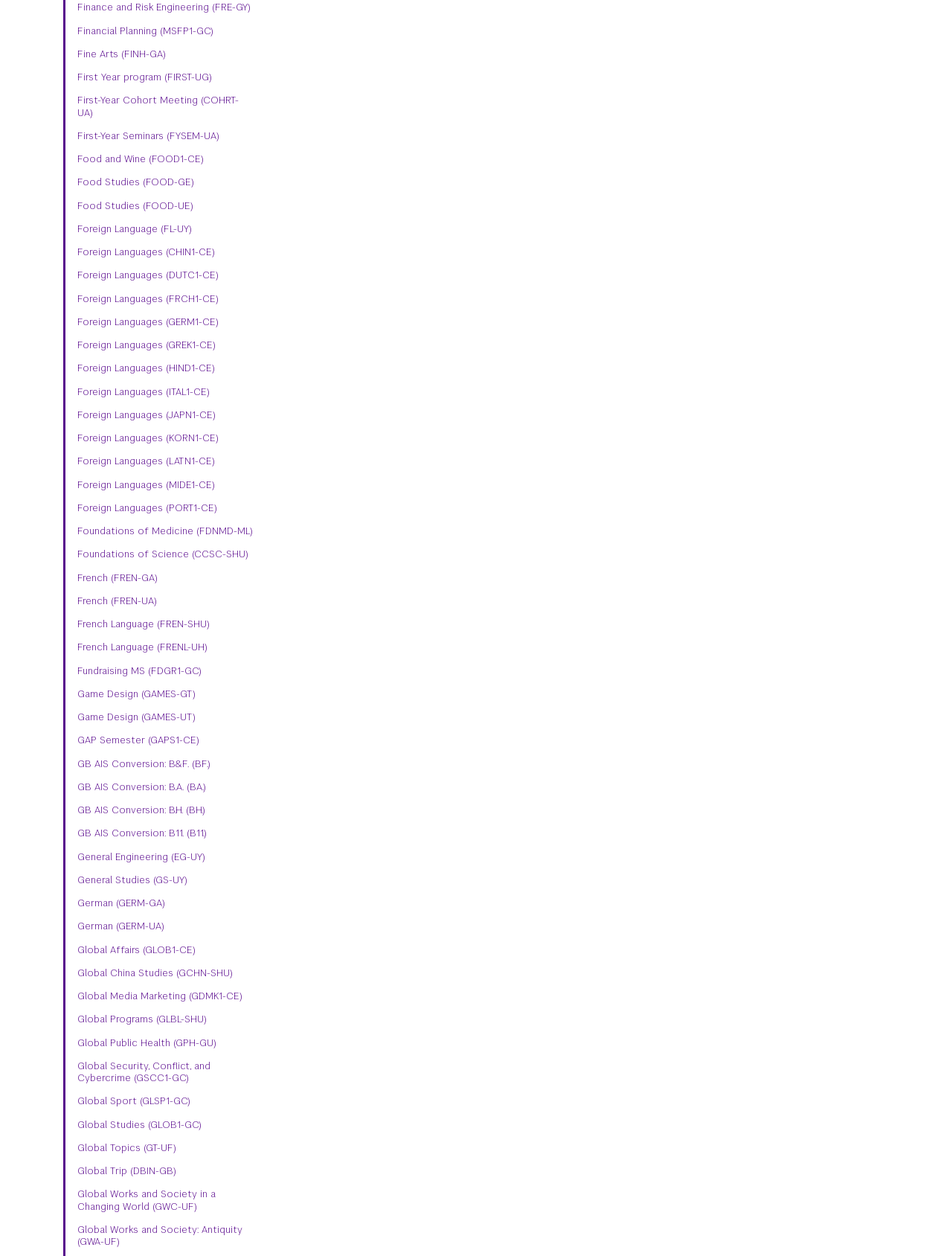Please identify the bounding box coordinates of the area that needs to be clicked to fulfill the following instruction: "View all posts by minhas."

None